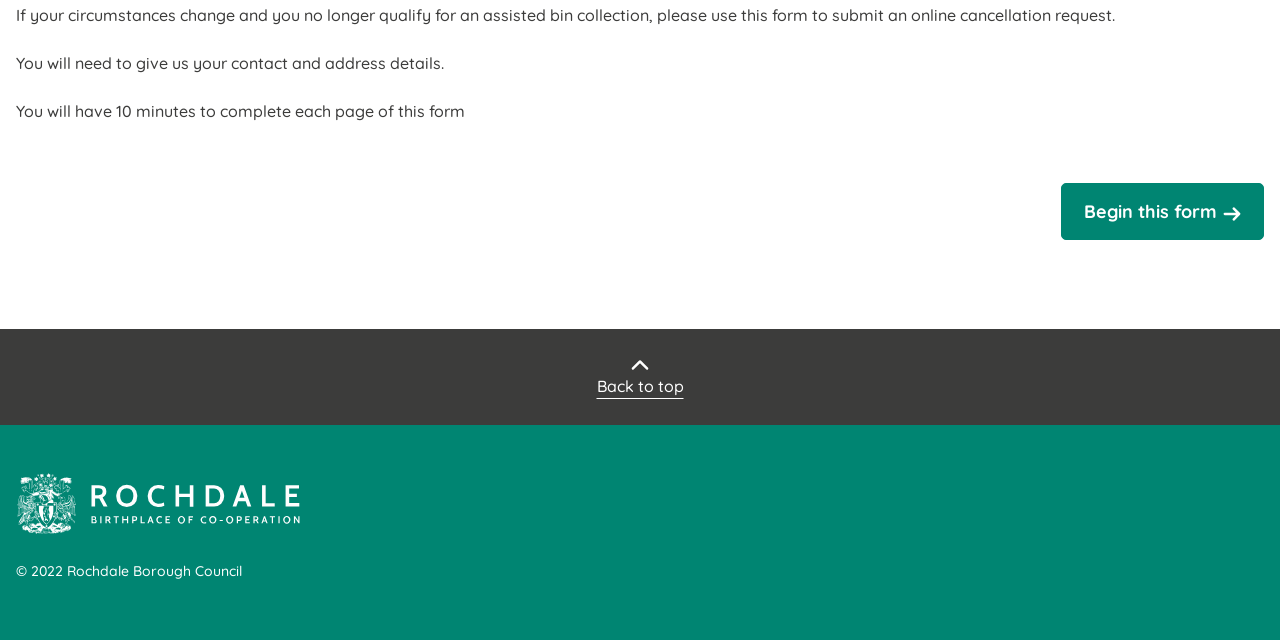Given the element description: "Back to top", predict the bounding box coordinates of the UI element it refers to, using four float numbers between 0 and 1, i.e., [left, top, right, bottom].

[0.0, 0.514, 1.0, 0.664]